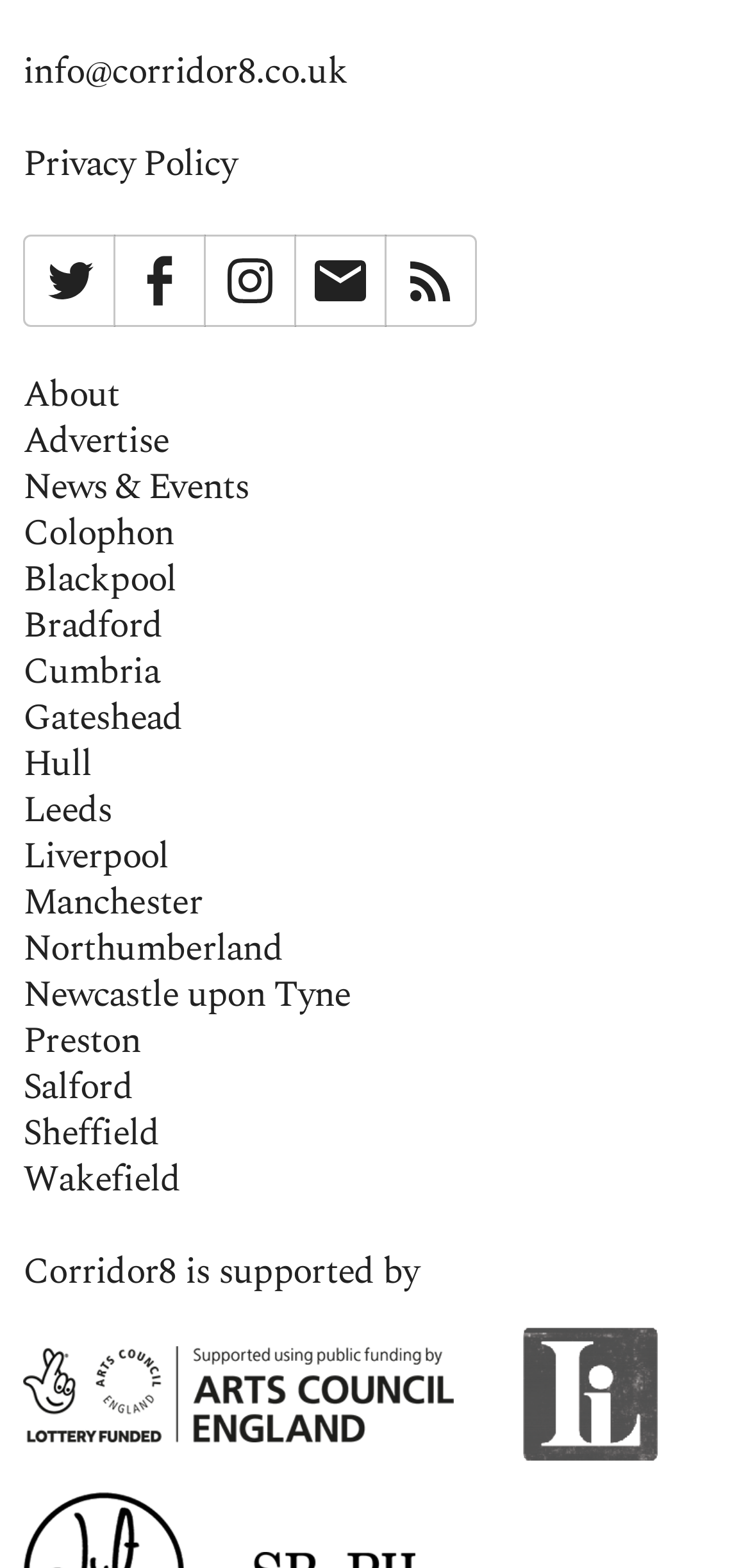Determine the coordinates of the bounding box for the clickable area needed to execute this instruction: "Read about the privacy policy".

[0.031, 0.087, 0.315, 0.123]